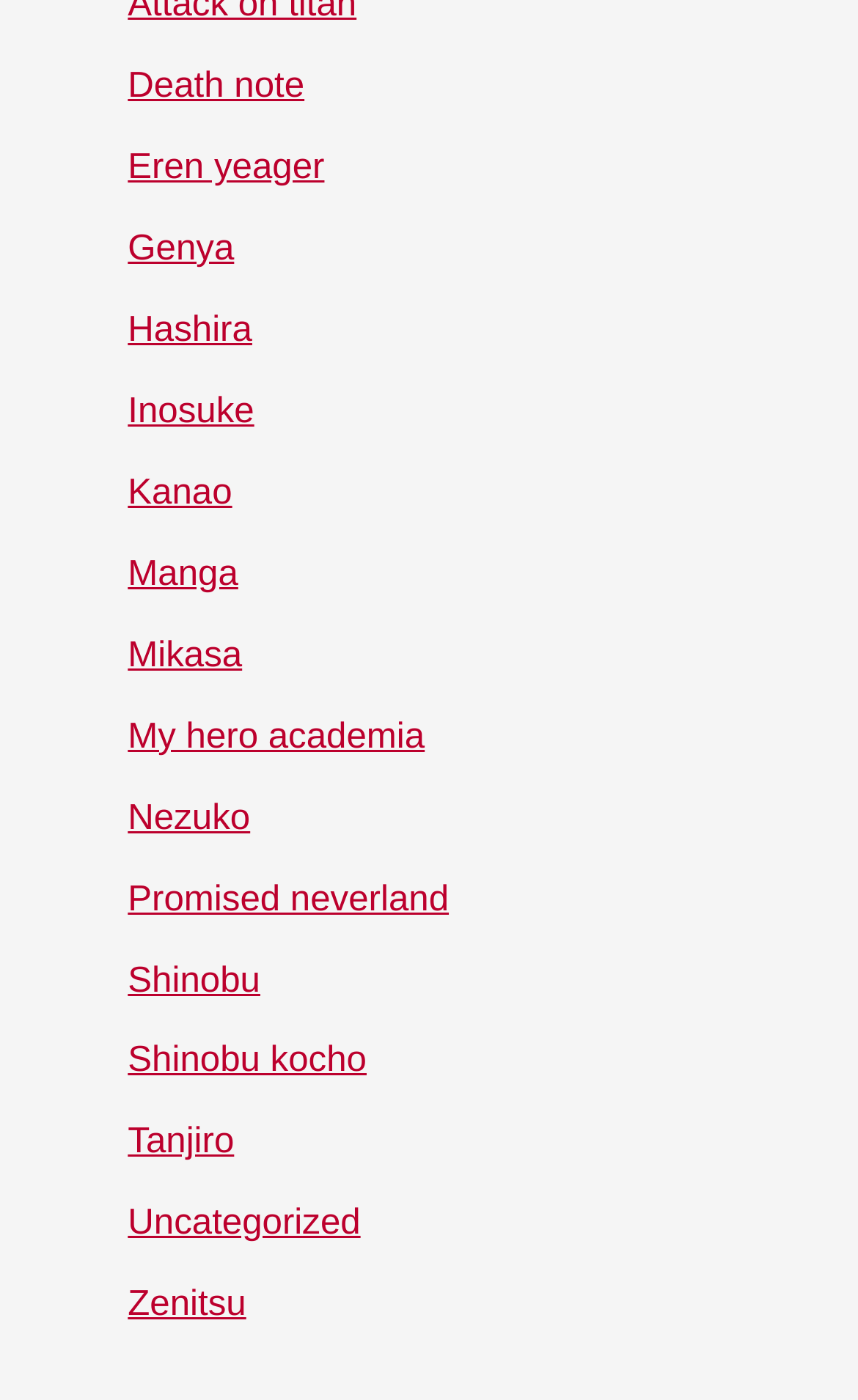Is there a link to 'Attack on Titan' on the webpage?
Please provide a single word or phrase as your answer based on the screenshot.

Yes